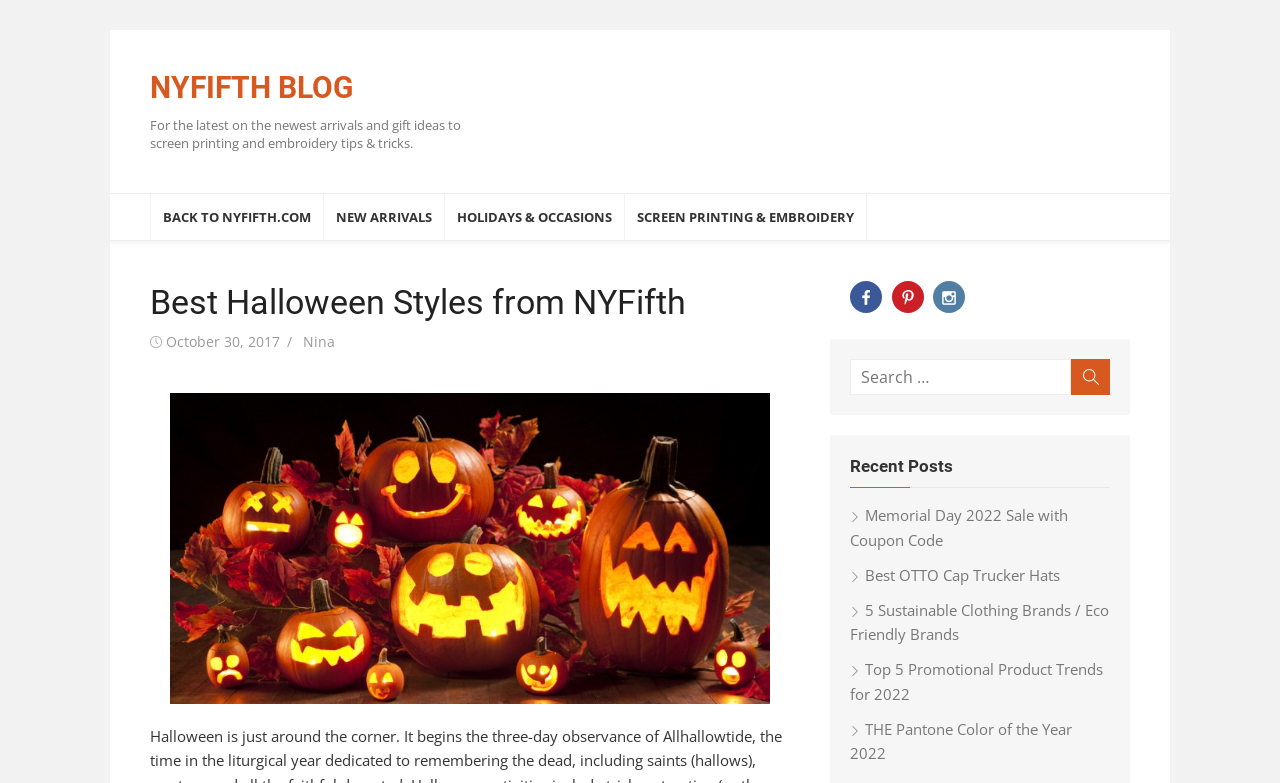Identify the bounding box coordinates for the element you need to click to achieve the following task: "Enter your name". The coordinates must be four float values ranging from 0 to 1, formatted as [left, top, right, bottom].

None